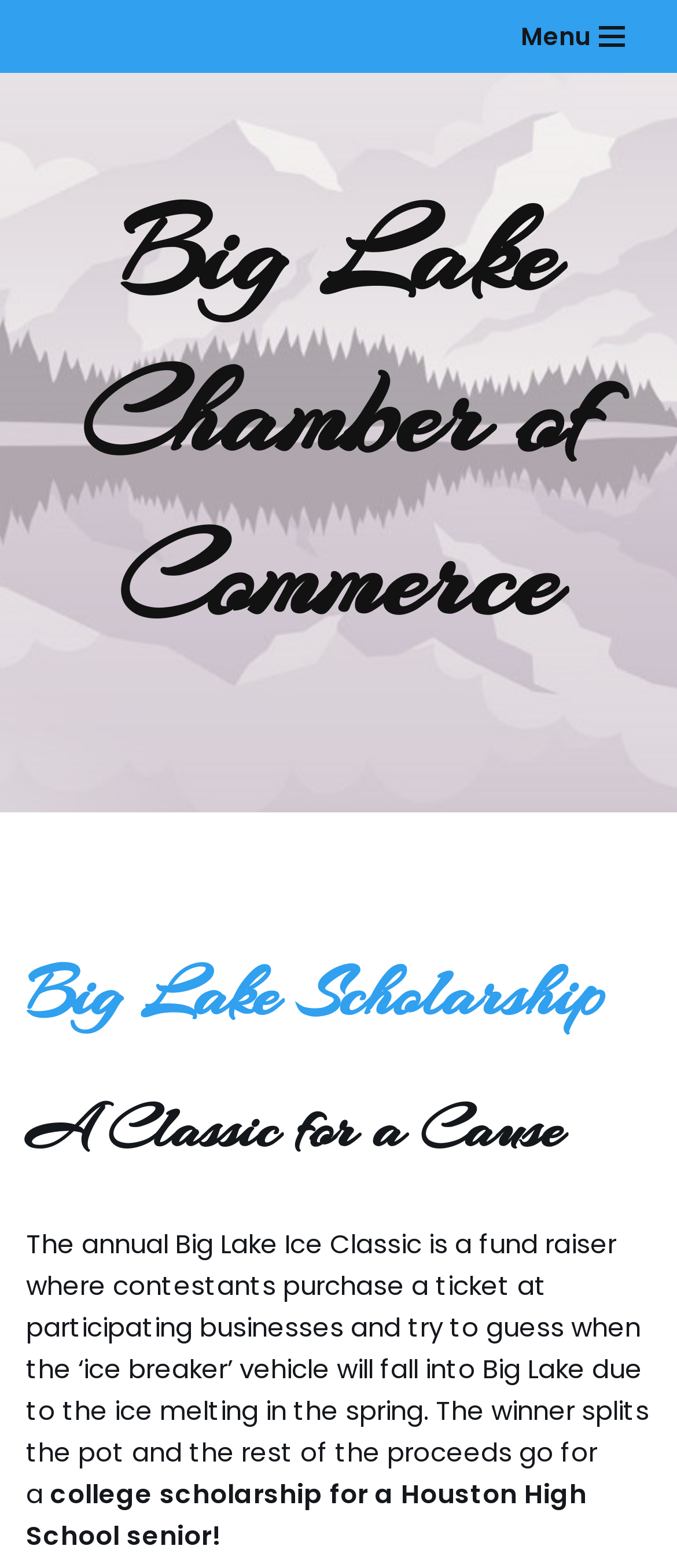Respond with a single word or phrase to the following question: What is the location of the event described on the webpage?

Big Lake